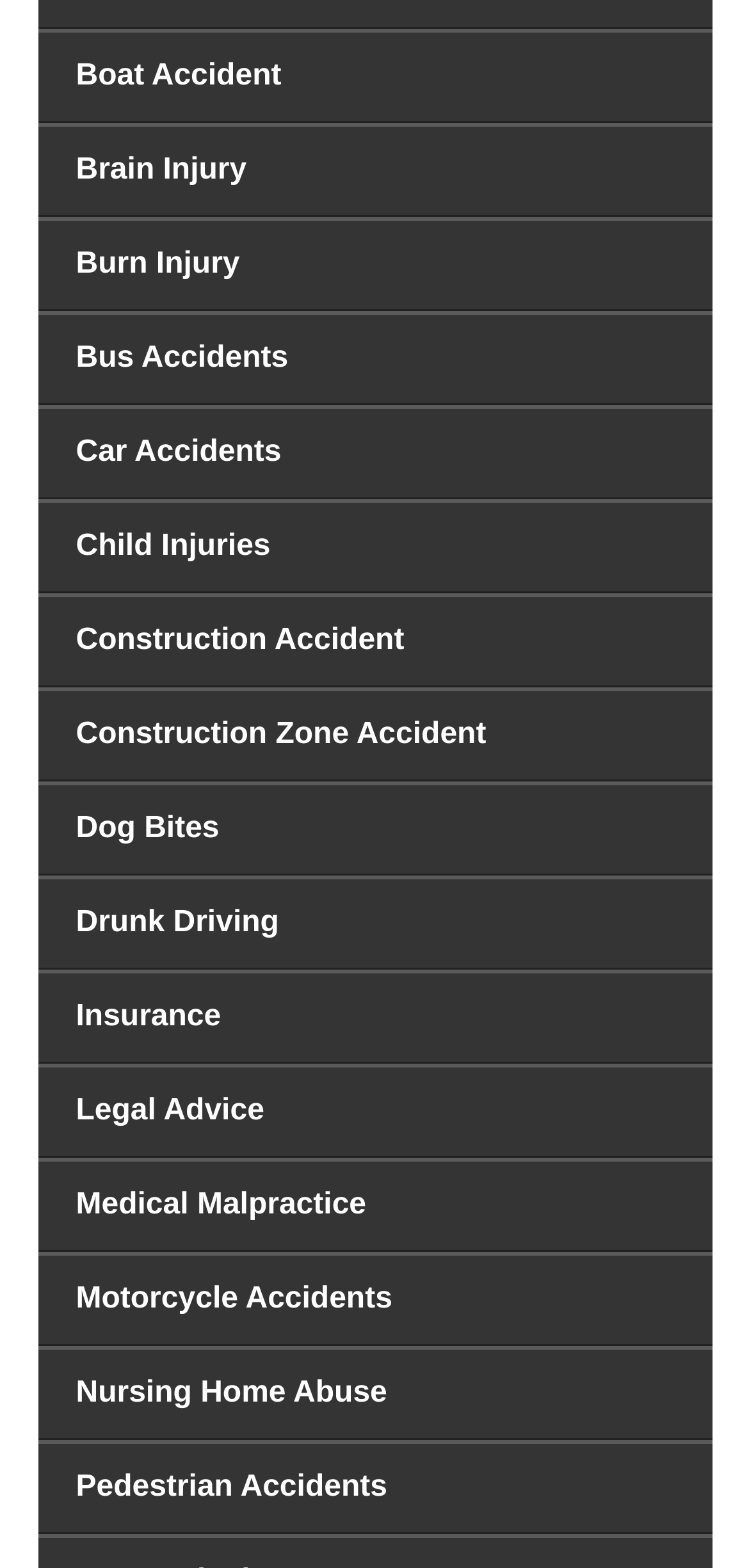Provide a brief response using a word or short phrase to this question:
How many links are related to vehicle accidents?

5